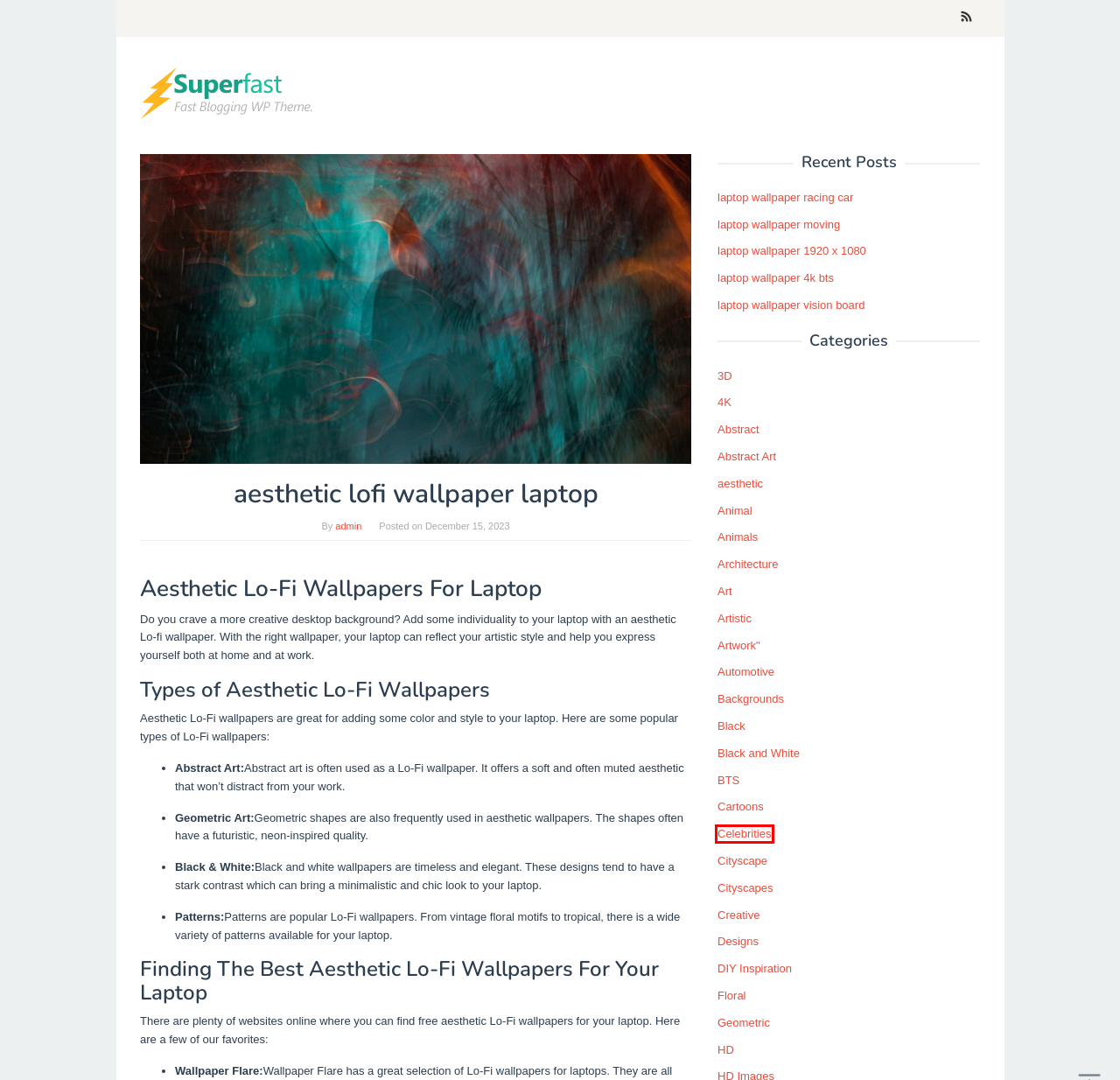Take a look at the provided webpage screenshot featuring a red bounding box around an element. Select the most appropriate webpage description for the page that loads after clicking on the element inside the red bounding box. Here are the candidates:
A. Abstract Art – Techinsider360
B. laptop wallpaper racing car – Techinsider360
C. Celebrities – Techinsider360
D. aesthetic – Techinsider360
E. laptop wallpaper 4k bts – Techinsider360
F. Animals – Techinsider360
G. DIY Inspiration – Techinsider360
H. Artistic – Techinsider360

C